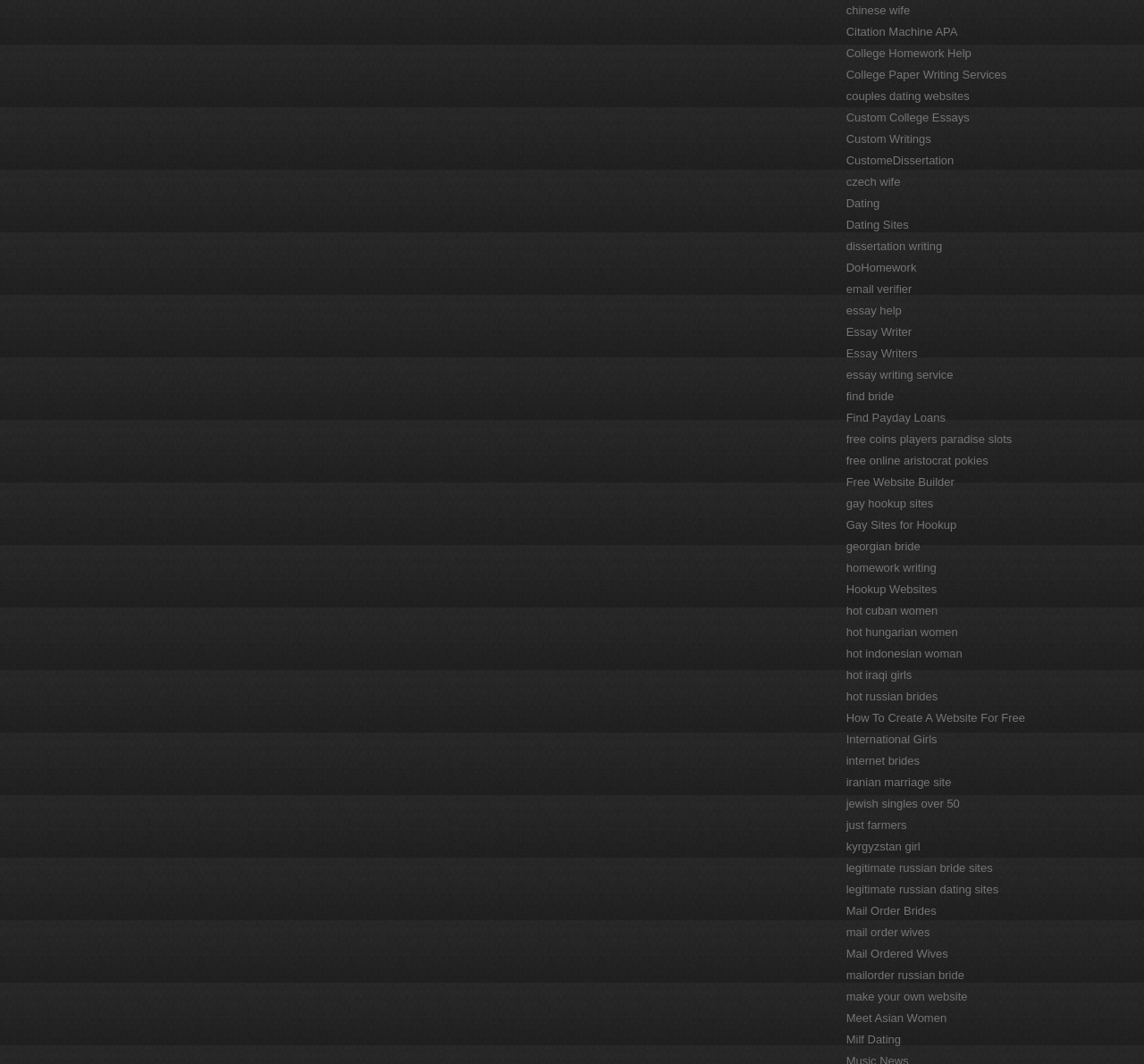Please determine the bounding box of the UI element that matches this description: Hookup Websites. The coordinates should be given as (top-left x, top-left y, bottom-right x, bottom-right y), with all values between 0 and 1.

[0.74, 0.547, 0.819, 0.56]